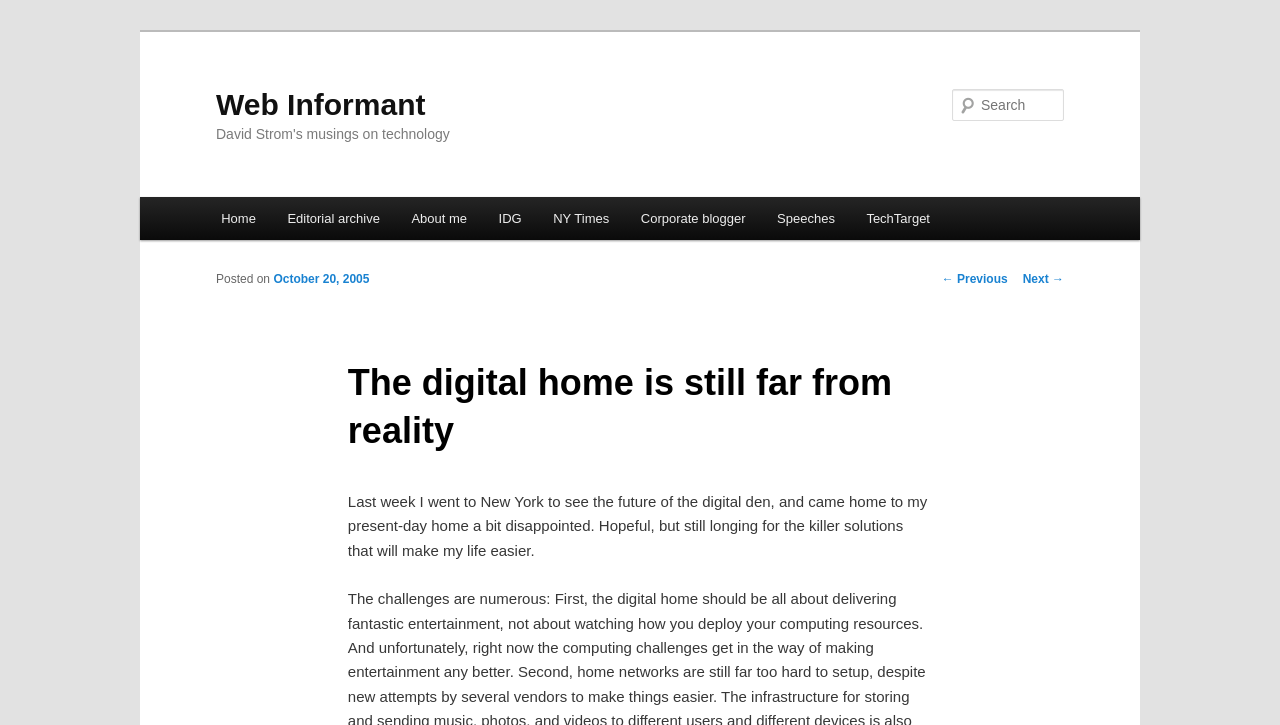Respond with a single word or phrase:
What is the date of the article?

October 20, 2005